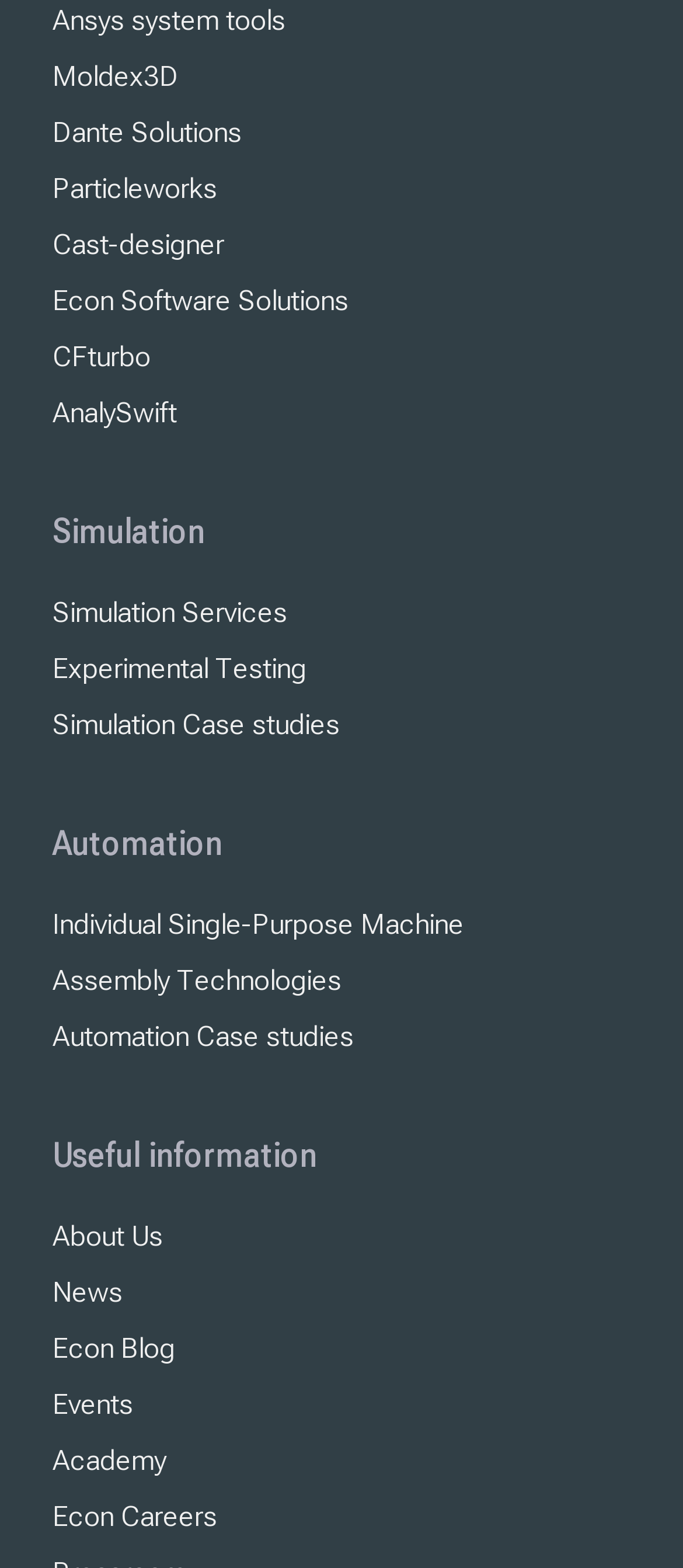Can you determine the bounding box coordinates of the area that needs to be clicked to fulfill the following instruction: "Click on Ansys system tools"?

[0.077, 0.002, 0.418, 0.023]